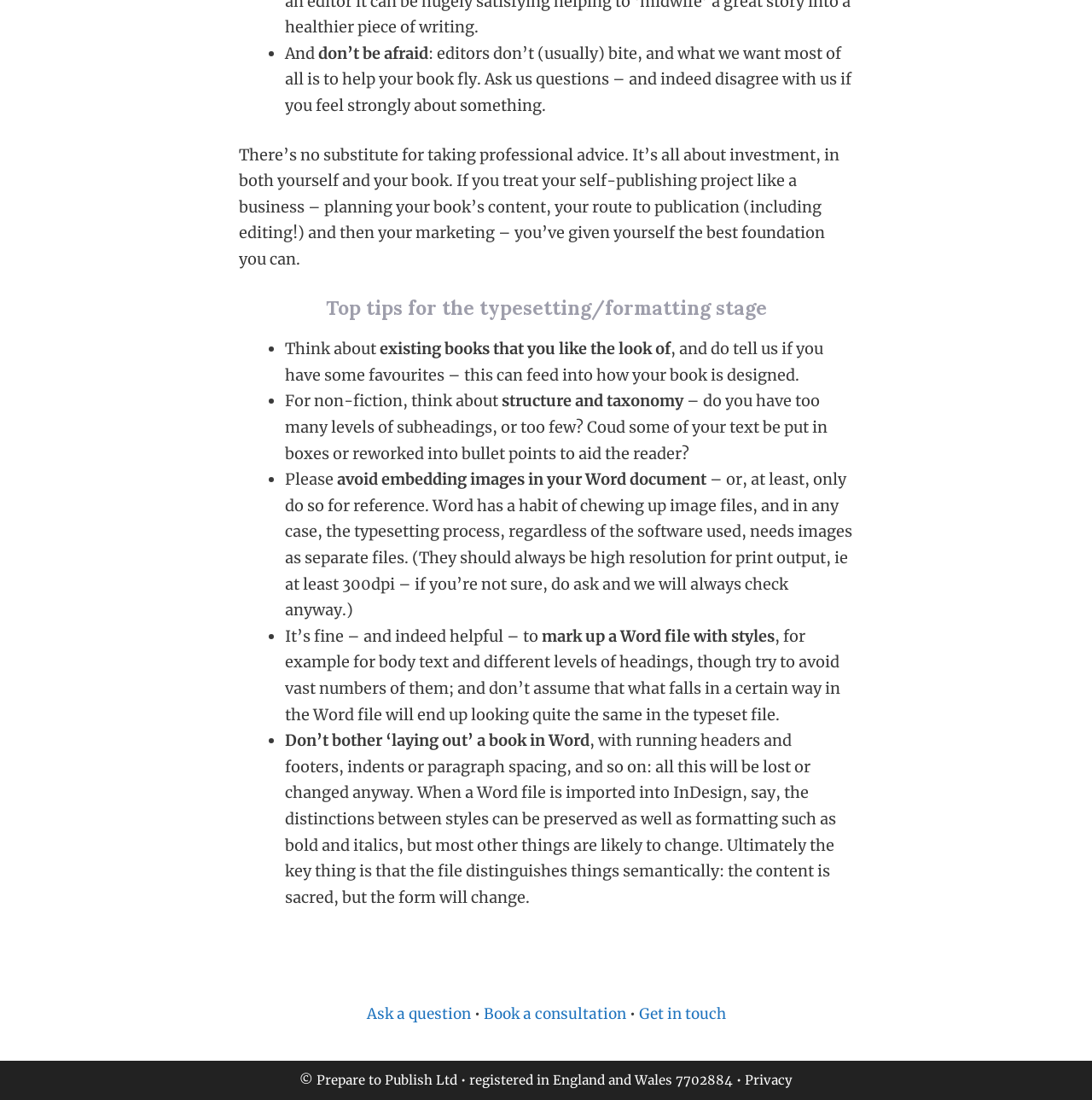What should you avoid doing with images in your Word document?
From the screenshot, provide a brief answer in one word or phrase.

embedding them